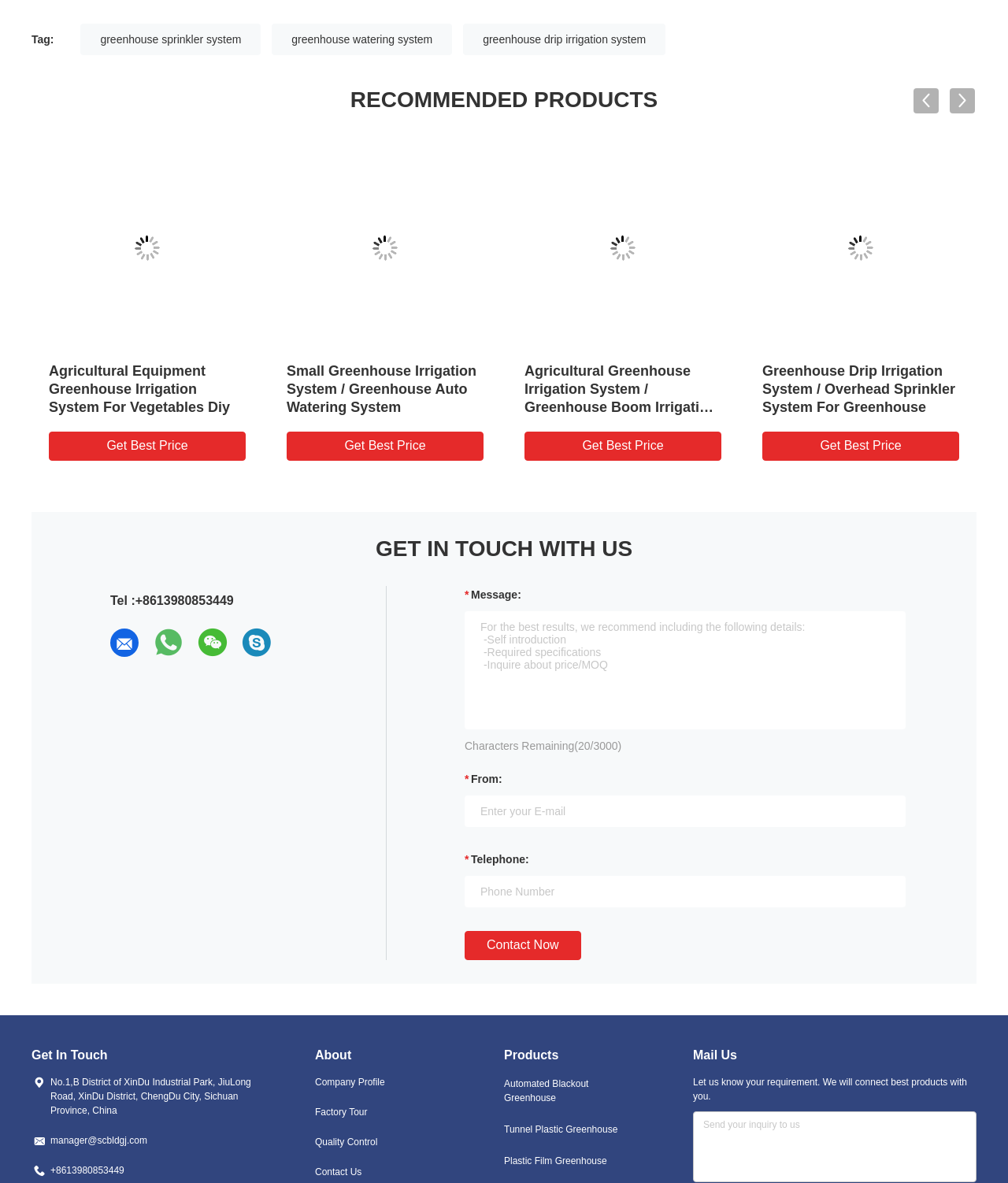Please find the bounding box coordinates of the element's region to be clicked to carry out this instruction: "Enter your email".

[0.461, 0.673, 0.898, 0.699]